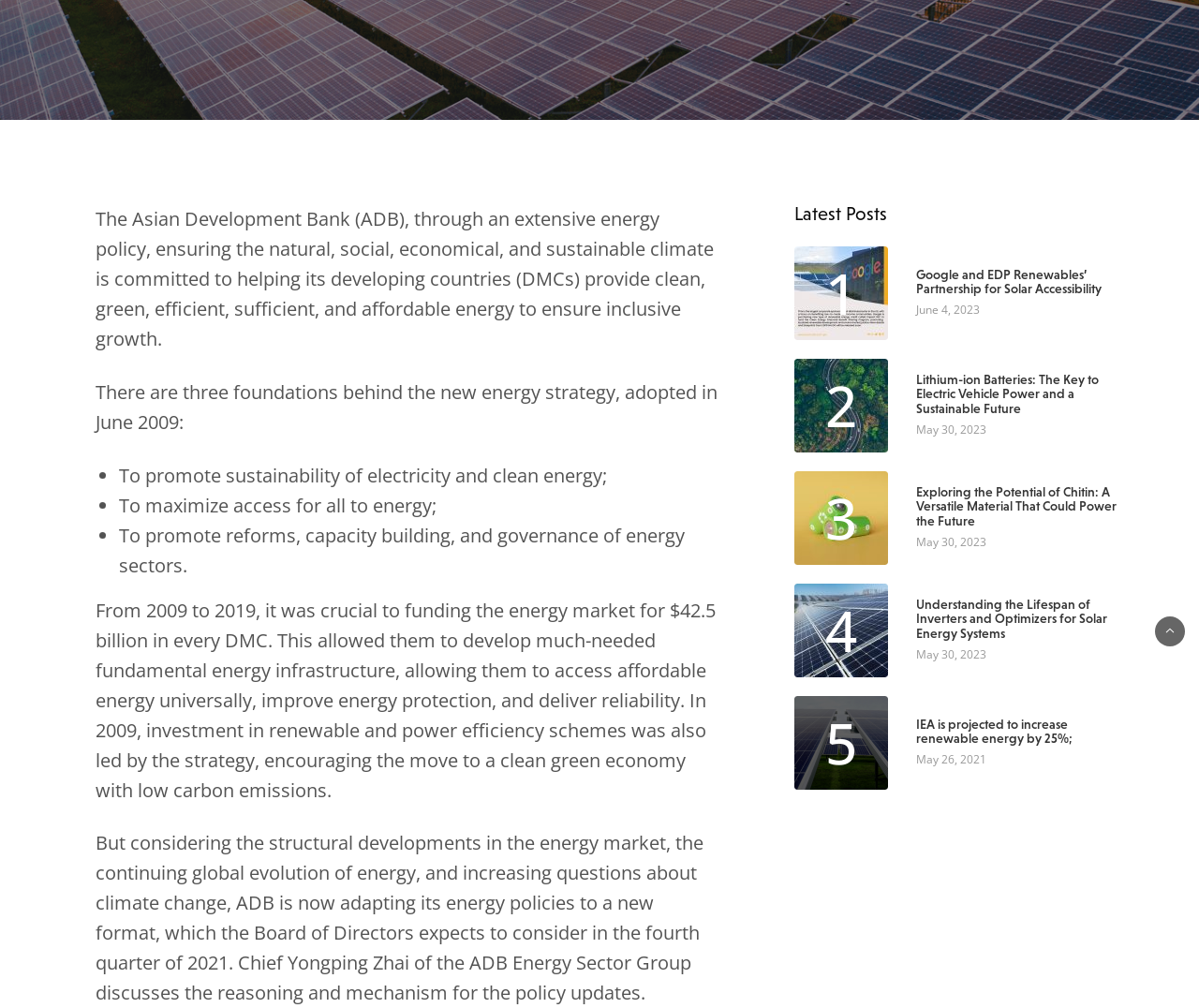Identify the bounding box for the UI element that is described as follows: "4".

[0.662, 0.579, 0.741, 0.672]